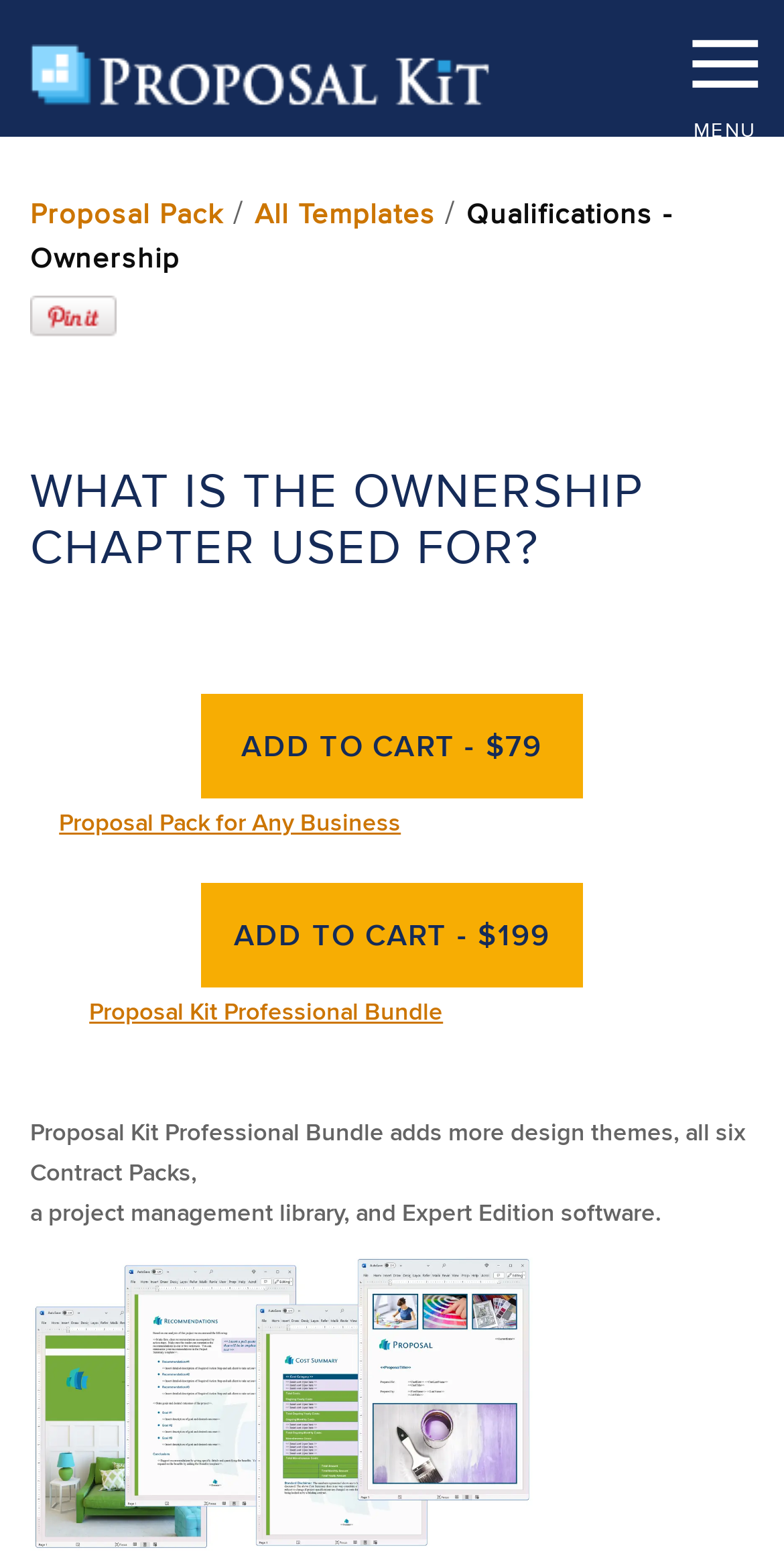Please locate the bounding box coordinates of the region I need to click to follow this instruction: "Click the Proposal Kit Logo".

[0.038, 0.028, 0.628, 0.07]